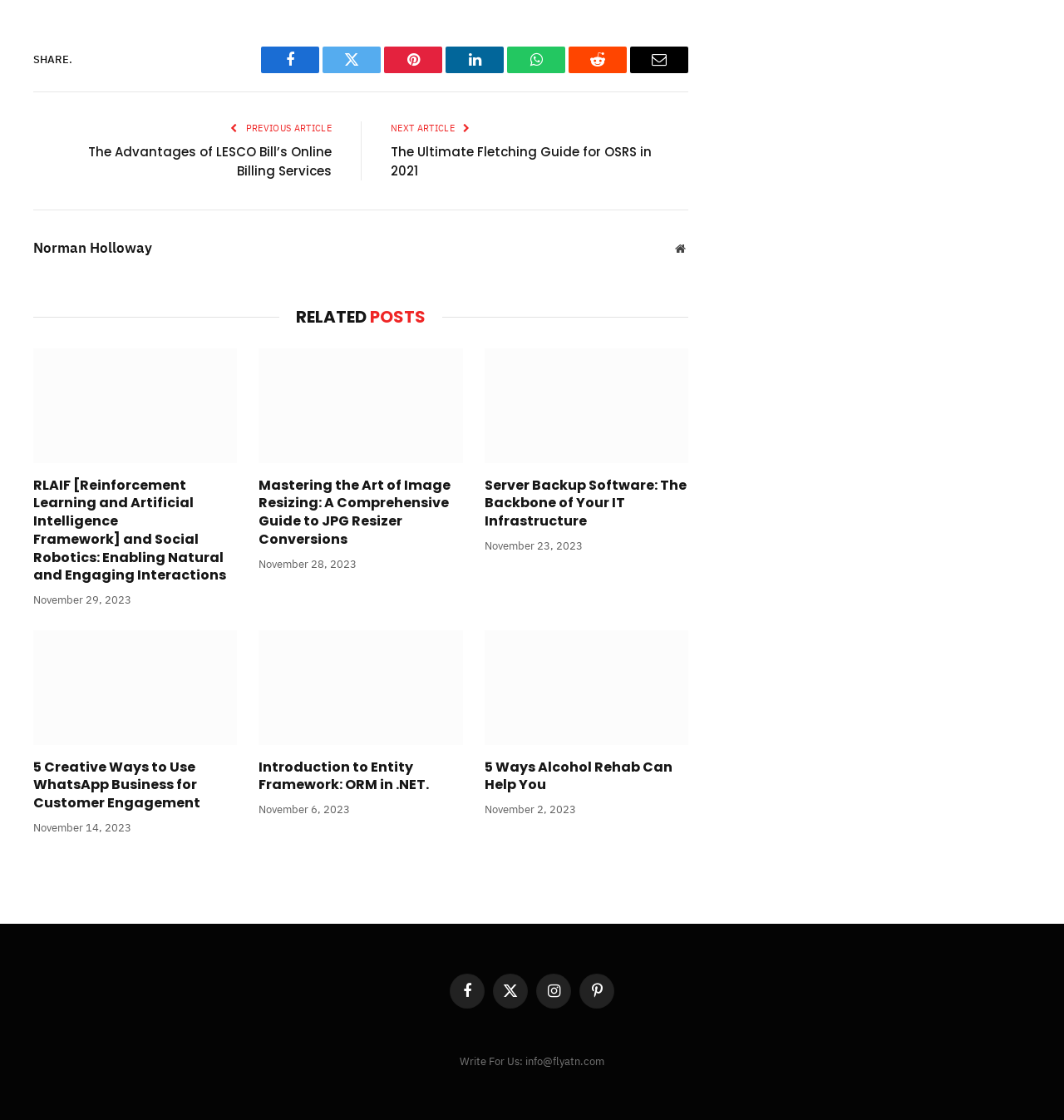Using a single word or phrase, answer the following question: 
How many social media icons are present at the bottom of the webpage?

4